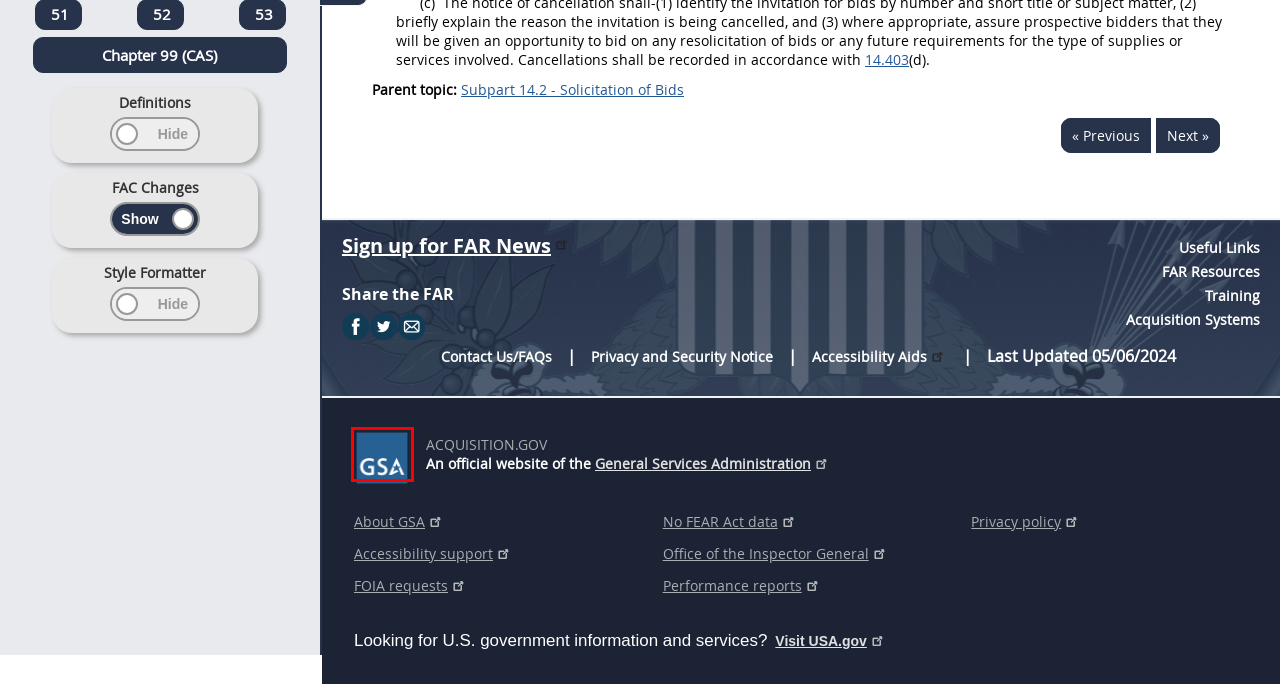Review the screenshot of a webpage containing a red bounding box around an element. Select the description that best matches the new webpage after clicking the highlighted element. The options are:
A. About us | GSA
B. Freedom of Information Act (FOIA) | GSA
C. Website policies | GSA
D. Regulatory Secretariat Division | GSA
E. Making government services easier to find | USAGov
F. GSA Office of Inspector General |
G. Home | GSA
H. Budget and Performance | GSA

G